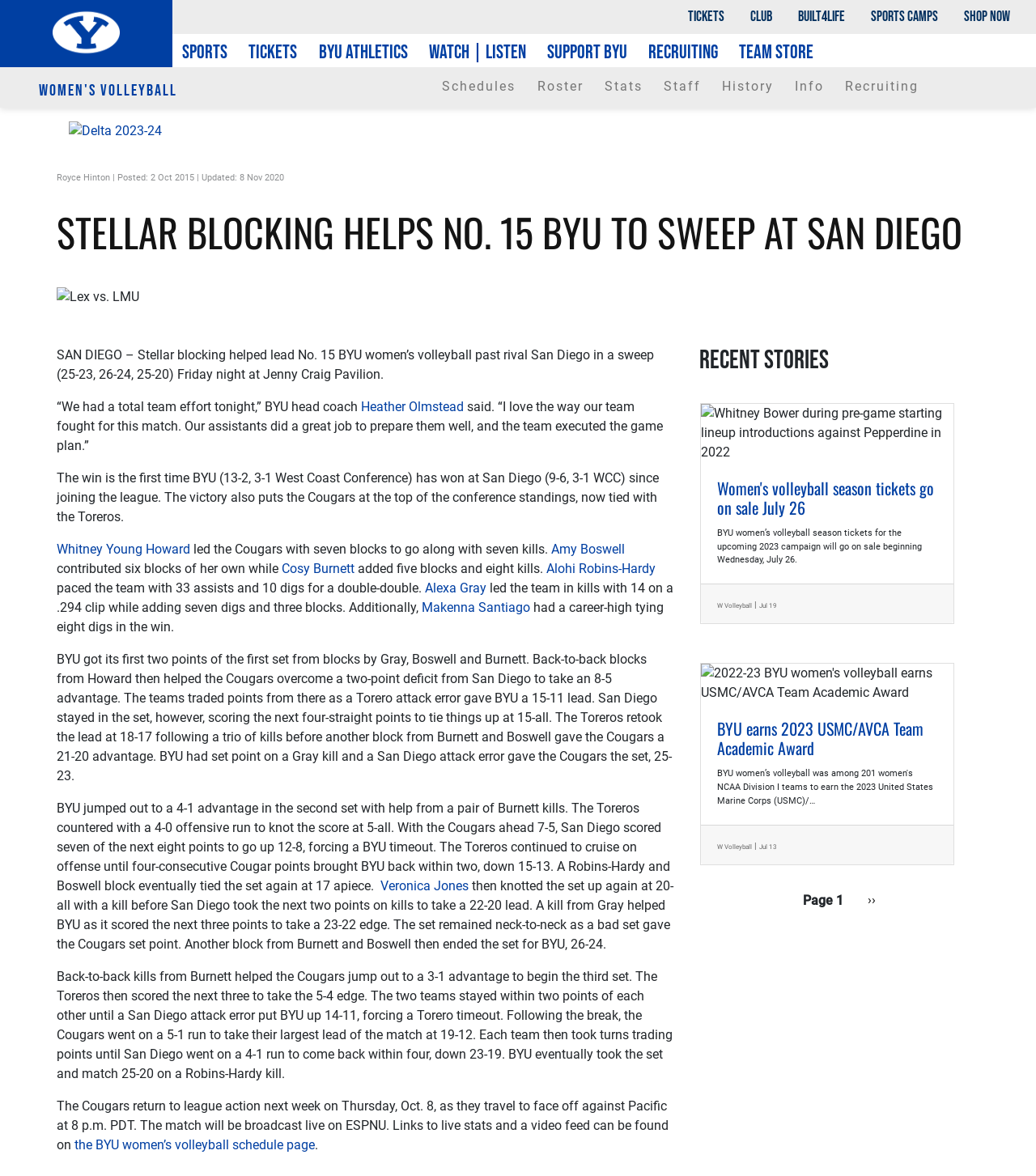Locate the bounding box coordinates of the clickable region to complete the following instruction: "View Women's Volleyball page."

[0.024, 0.066, 0.21, 0.08]